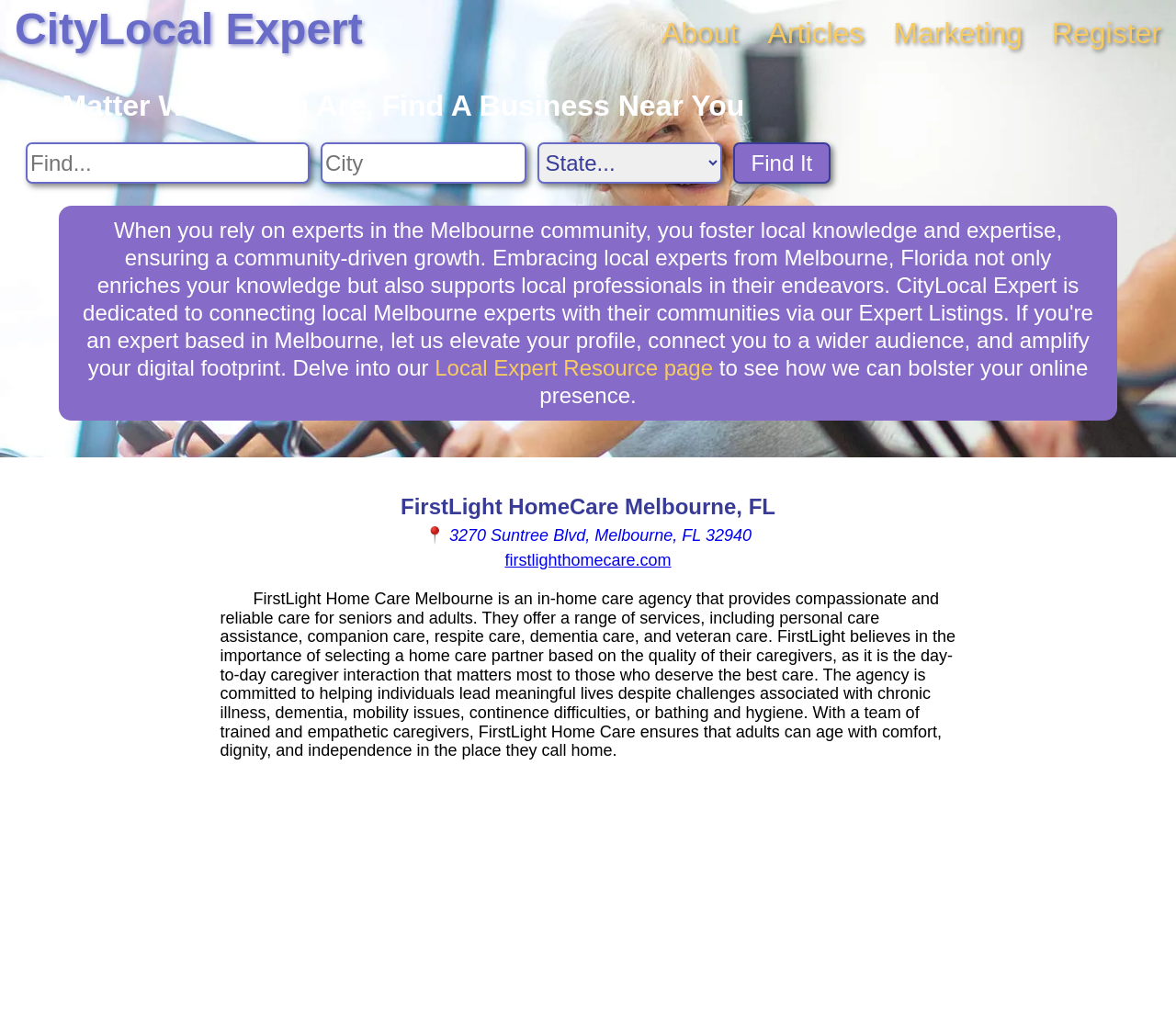Please identify the bounding box coordinates of the element I need to click to follow this instruction: "Find a business near you".

[0.623, 0.137, 0.706, 0.177]